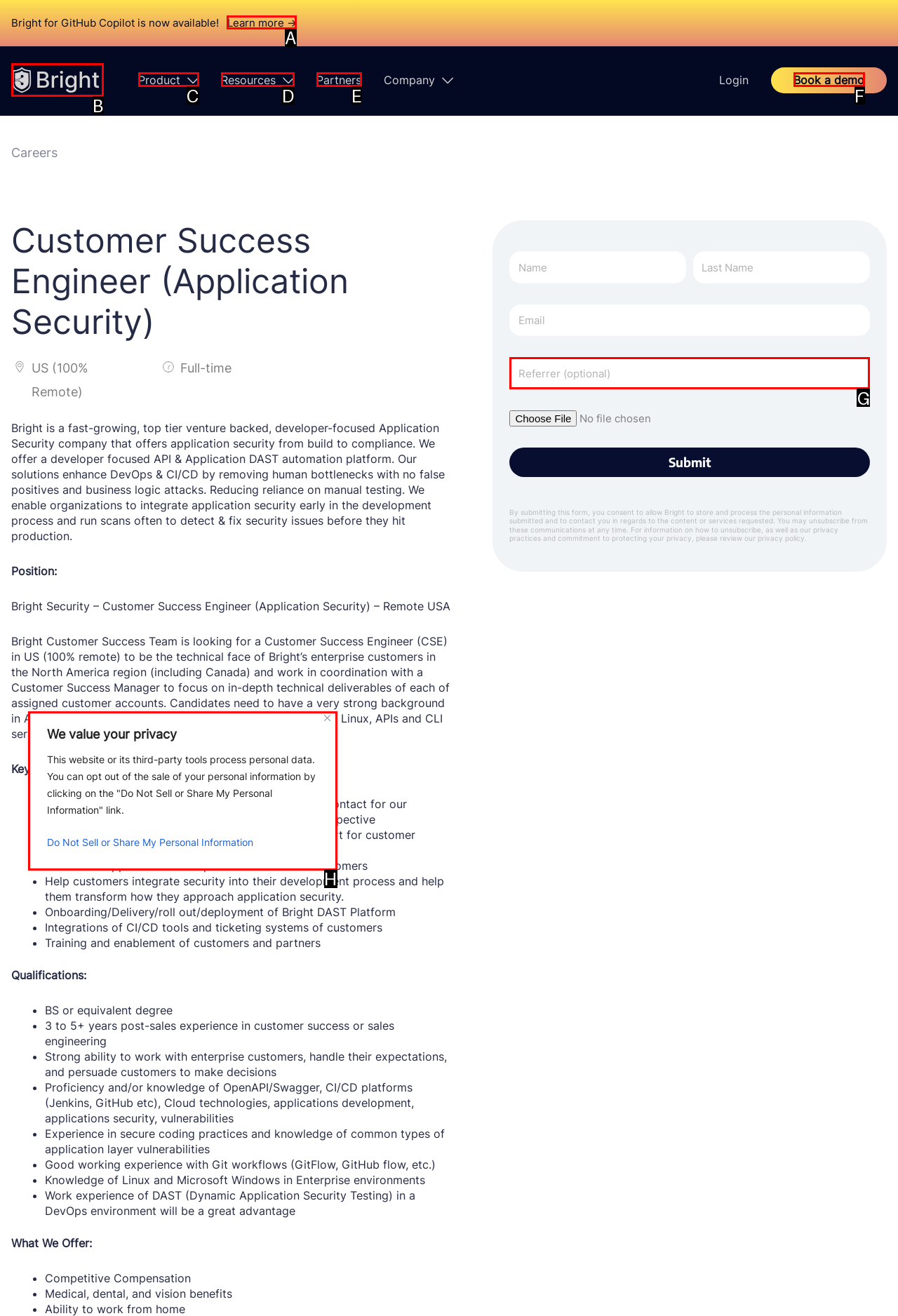Choose the HTML element that needs to be clicked for the given task: Click the Learn more link Respond by giving the letter of the chosen option.

A